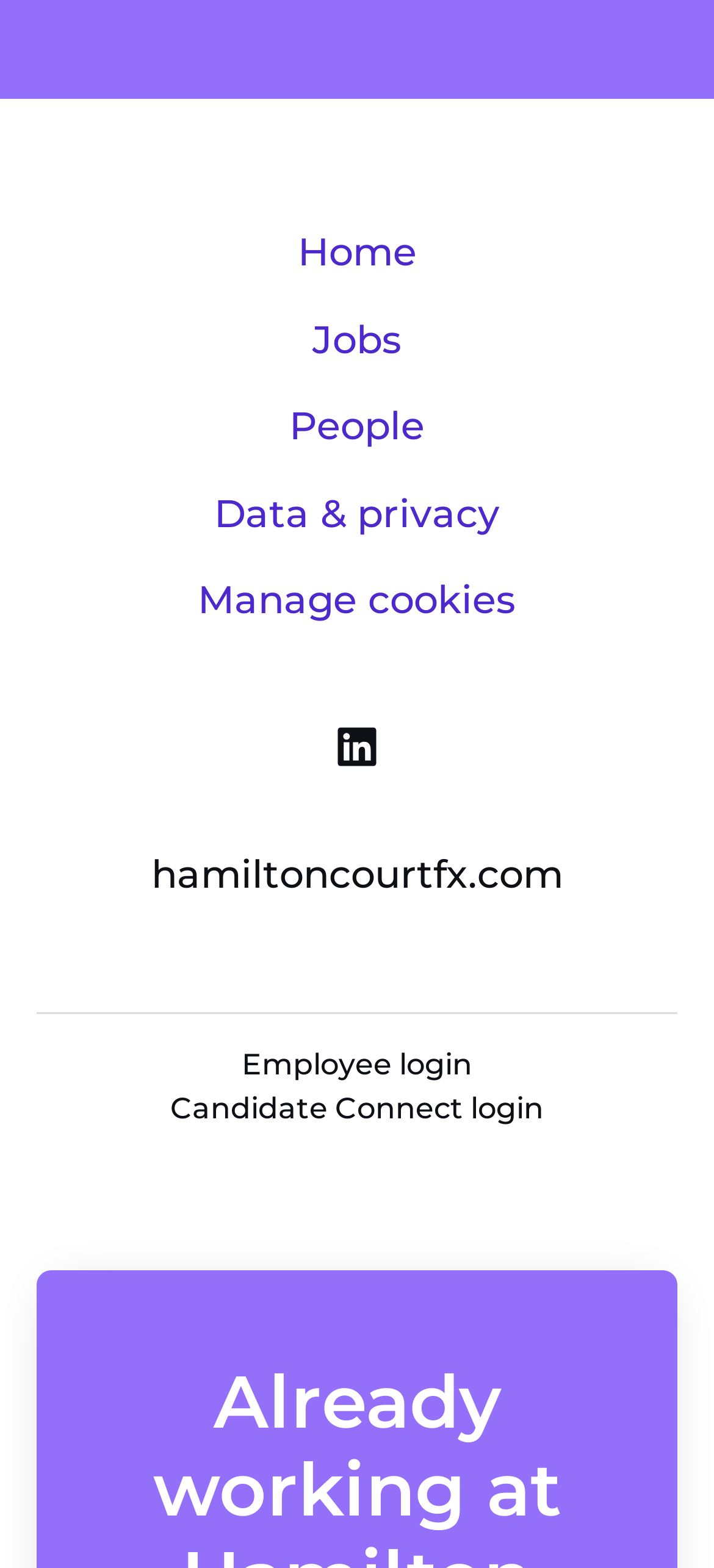Please find the bounding box coordinates of the clickable region needed to complete the following instruction: "login as employee". The bounding box coordinates must consist of four float numbers between 0 and 1, i.e., [left, top, right, bottom].

[0.338, 0.665, 0.662, 0.693]